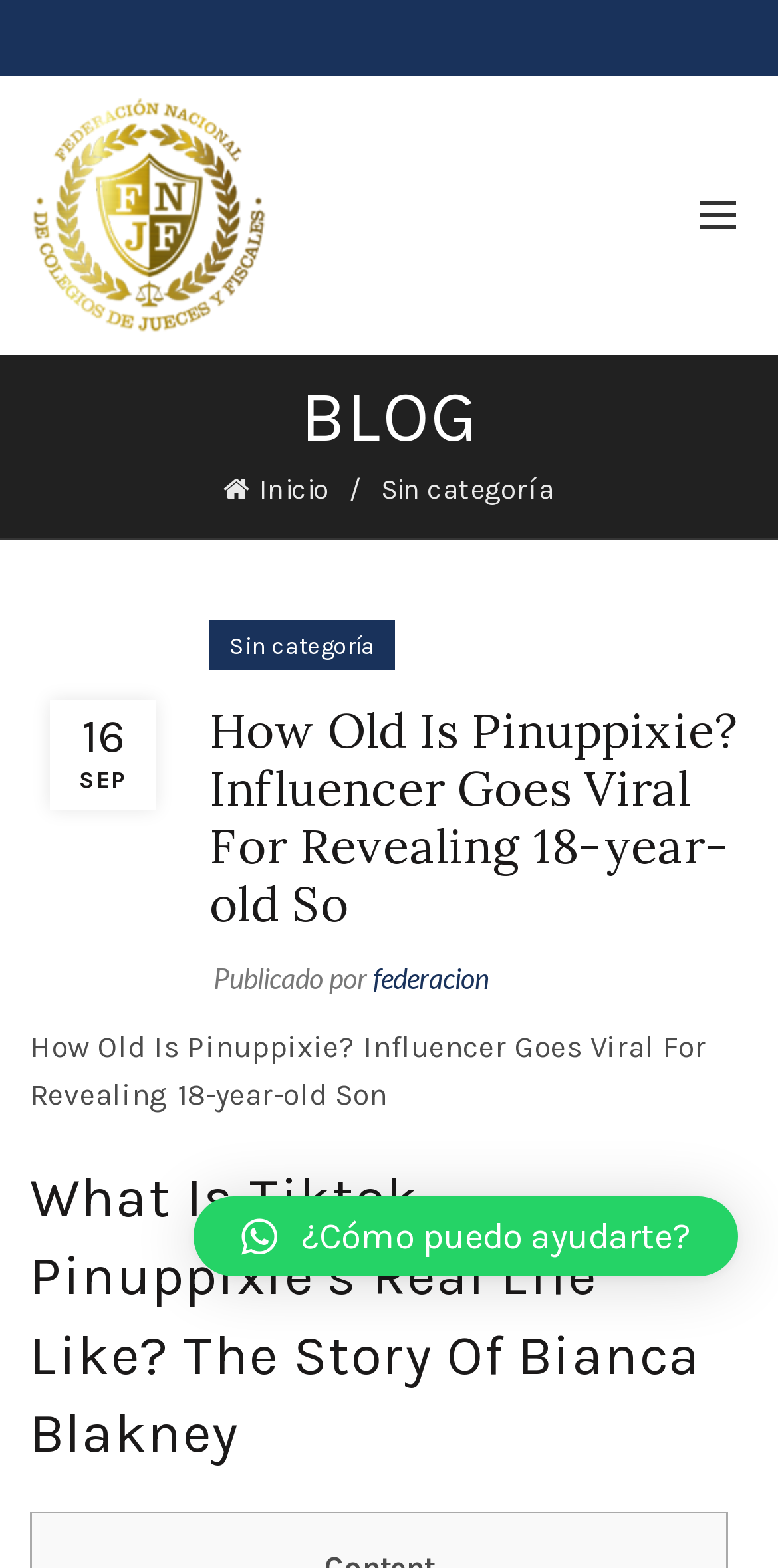What is the name of the influencer mentioned in the article?
Answer the question with a detailed and thorough explanation.

I found the answer by reading the heading element with the text 'How Old Is Pinuppixie? Influencer Goes Viral For Revealing 18-year-old So', which mentions the name of the influencer.